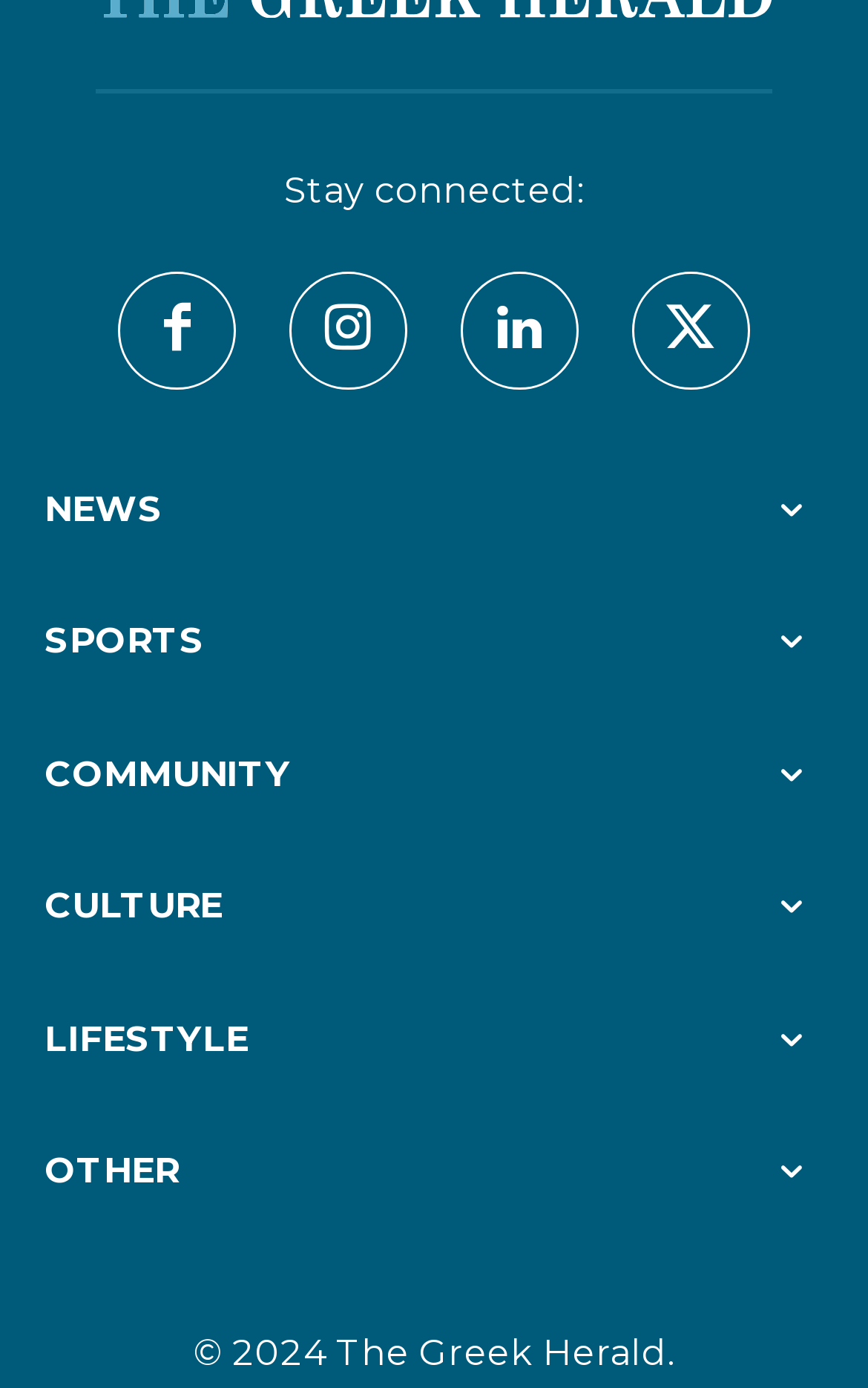Locate the bounding box coordinates of the element you need to click to accomplish the task described by this instruction: "Click on NEWS".

[0.051, 0.351, 0.949, 0.383]